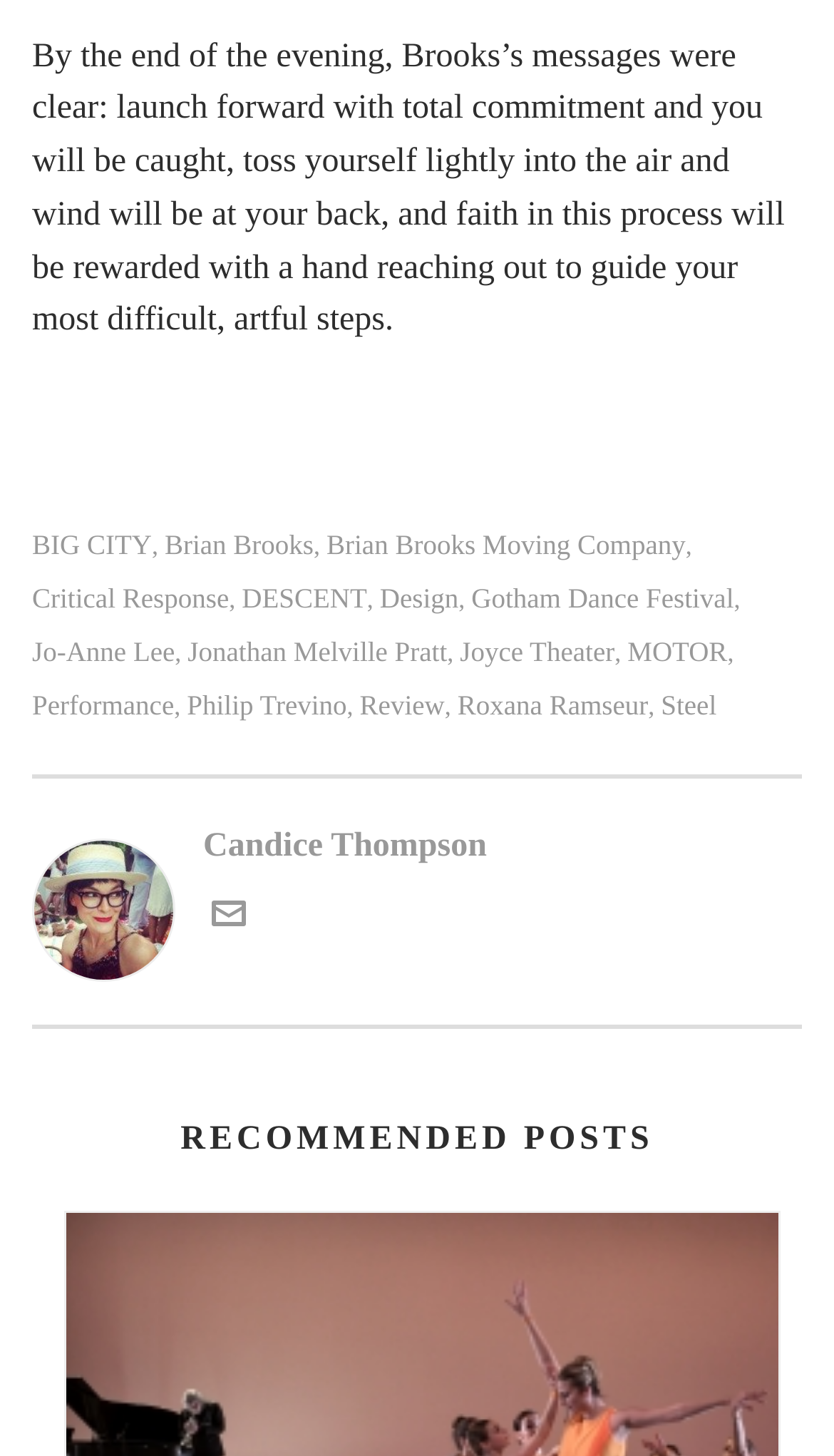Please reply to the following question with a single word or a short phrase:
What is the last link on the webpage?

Steel